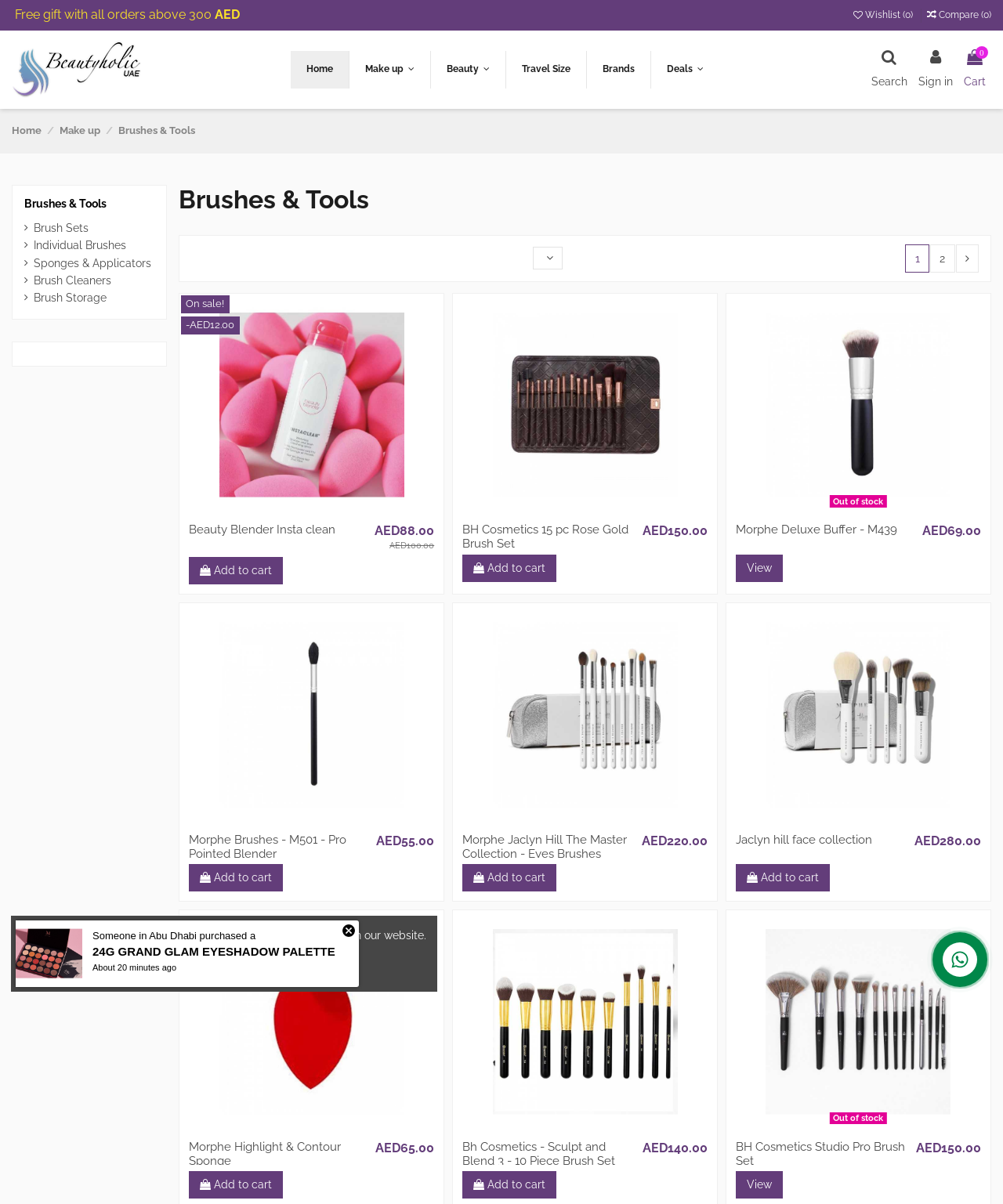Please respond in a single word or phrase: 
What is the function of the buttons with 'Add to cart' text?

Add product to cart